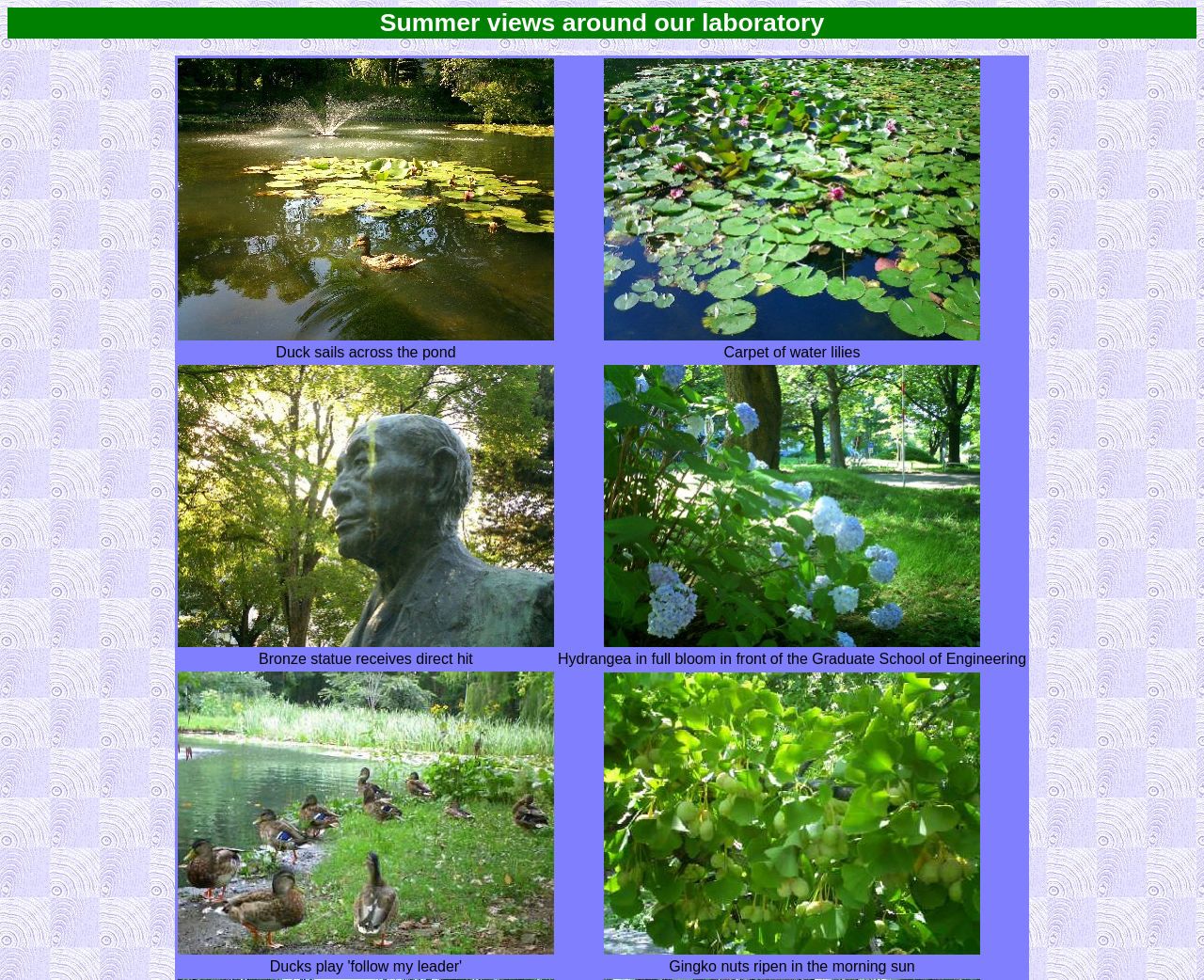Provide your answer to the question using just one word or phrase: How many images are on this webpage?

8